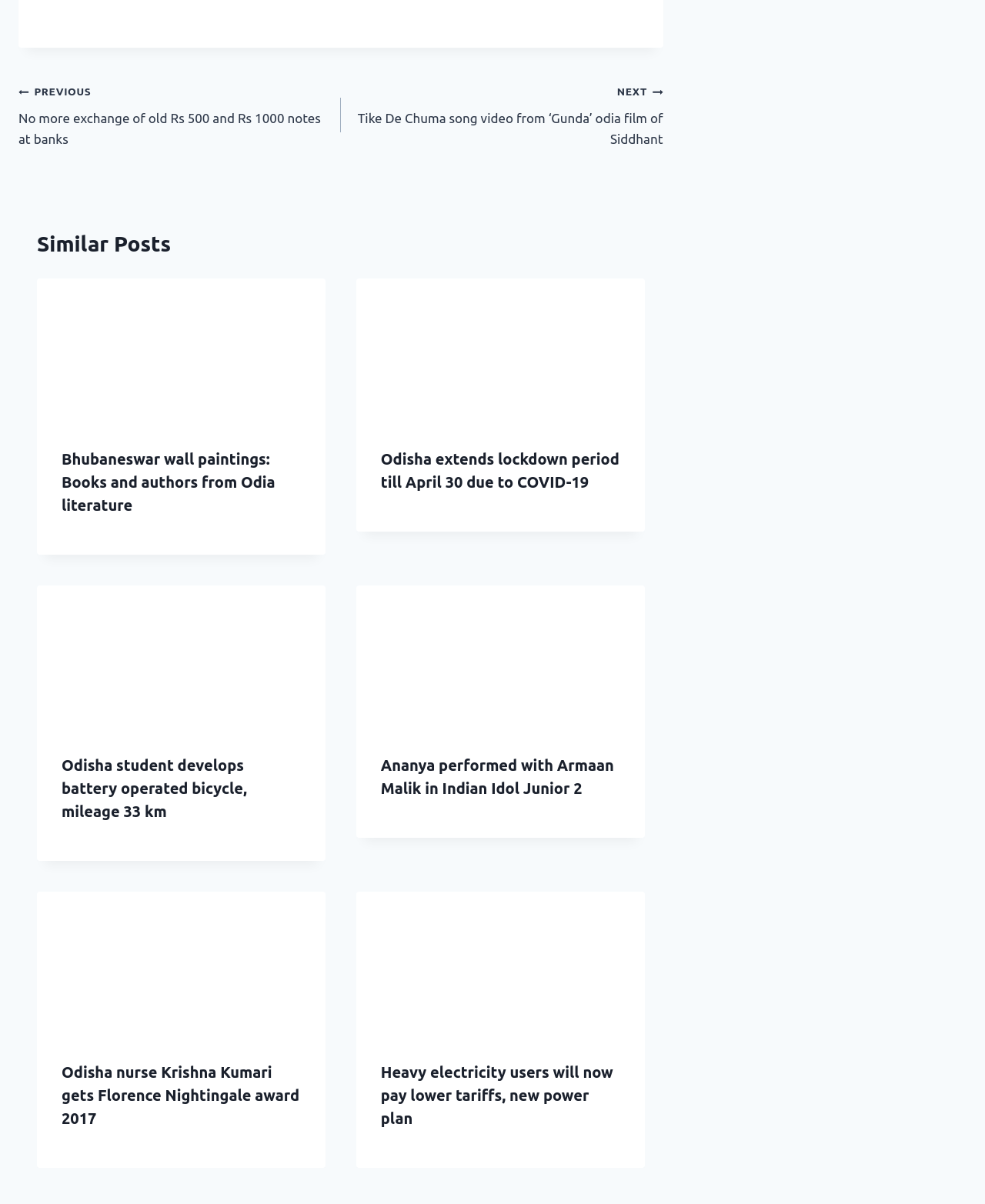Answer the following query with a single word or phrase:
Are there any images on the webpage?

Yes